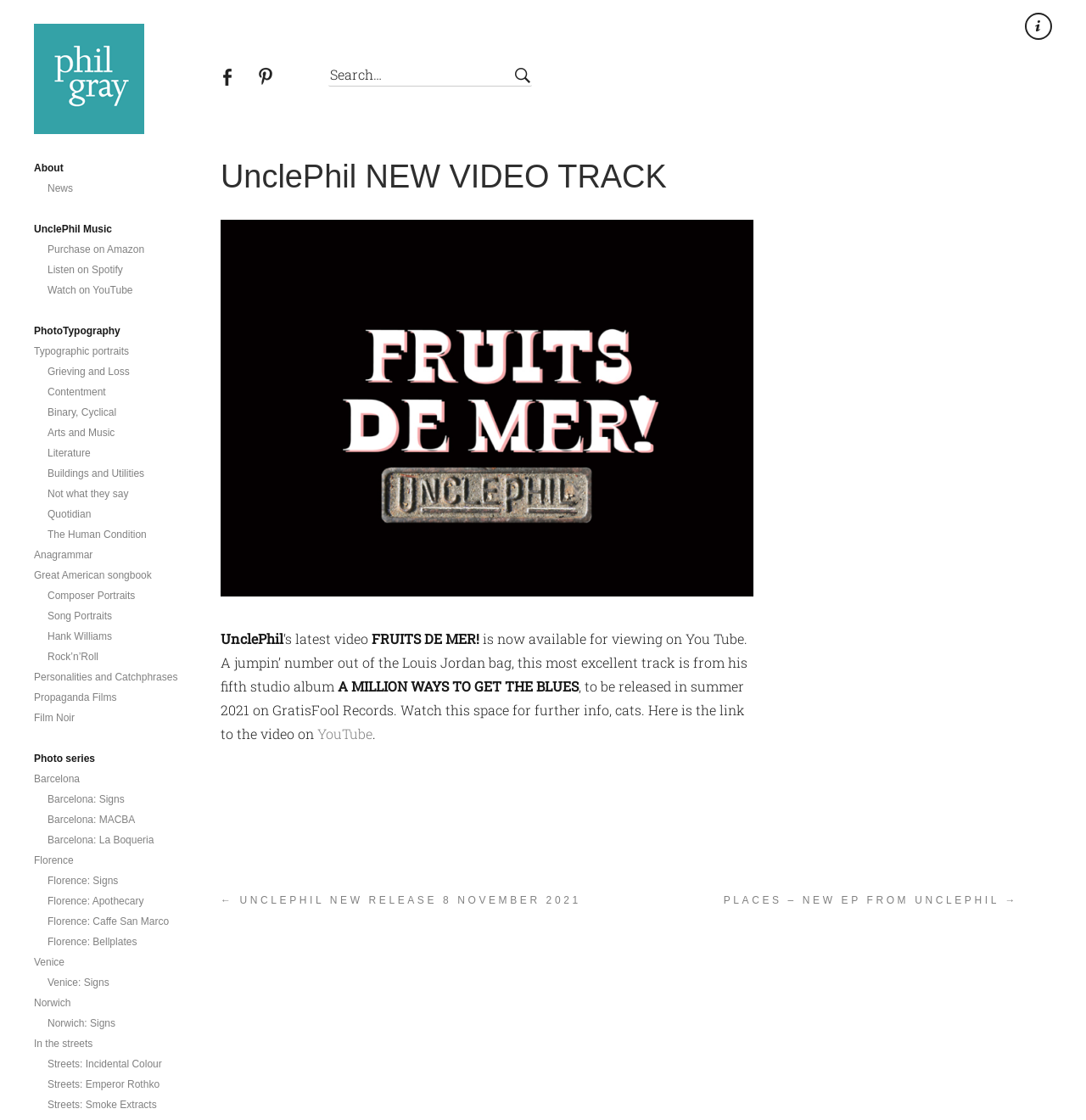Locate the bounding box coordinates of the area to click to fulfill this instruction: "Search for something". The bounding box should be presented as four float numbers between 0 and 1, in the order [left, top, right, bottom].

[0.302, 0.055, 0.49, 0.077]